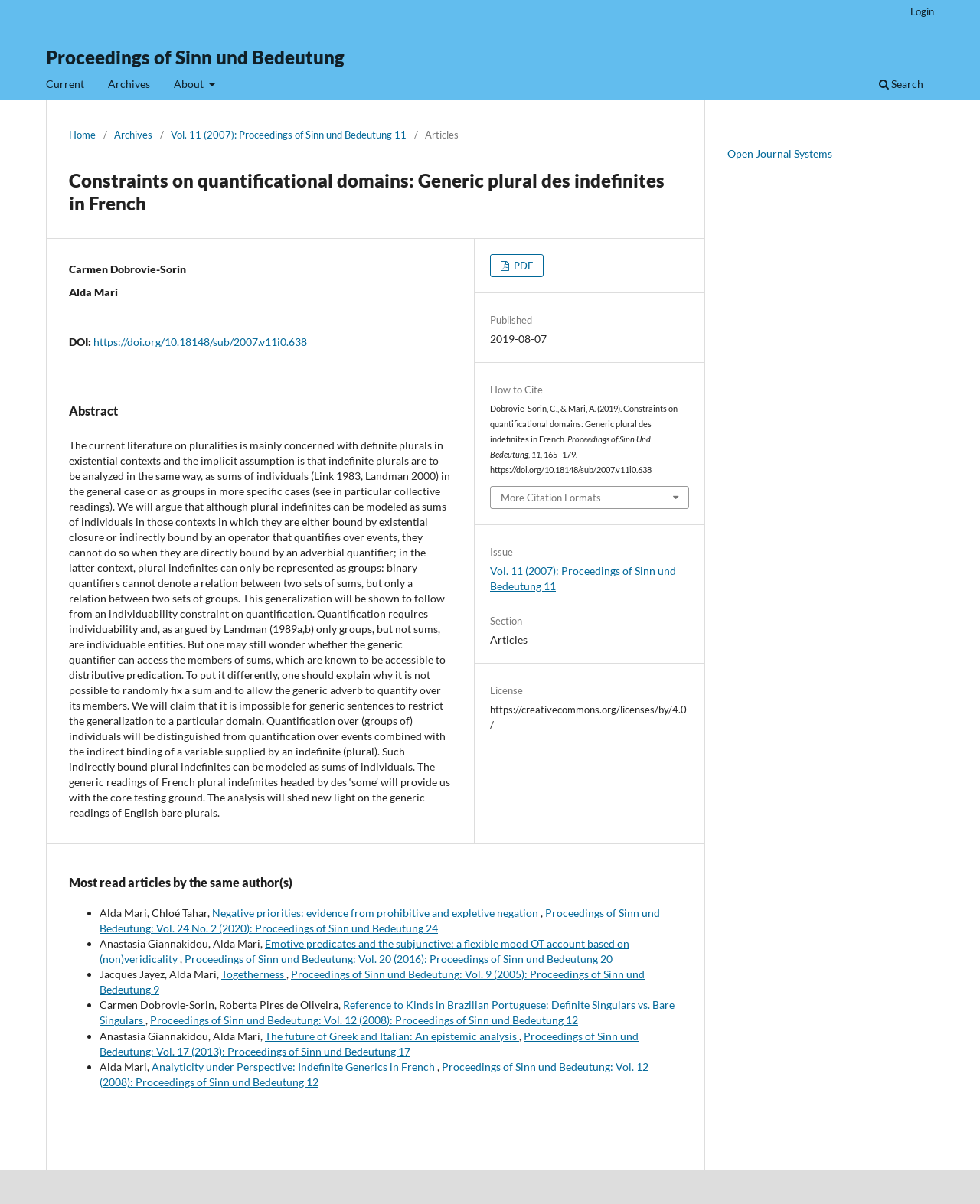Please identify the bounding box coordinates of the clickable region that I should interact with to perform the following instruction: "Search for articles". The coordinates should be expressed as four float numbers between 0 and 1, i.e., [left, top, right, bottom].

[0.891, 0.06, 0.948, 0.083]